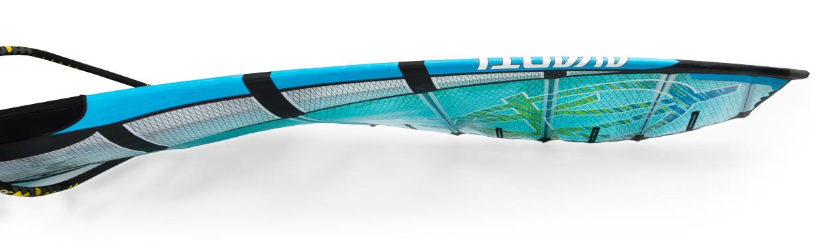Capture every detail in the image and describe it fully.

The image showcases the sleek design of the Machine M-4 sail by Avanti Sails, highlighting its streamlined profile and vibrant color scheme. The sail features an eye-catching turquoise and black aesthetic, accentuated by intricate patterns that enhance both performance and visual appeal. This view captures the sail from a side angle, emphasizing its aerodynamic shape designed for optimal speed and control on the water. The transparent mesh panels allow for a glimpse into its innovative construction, reflecting advanced materials and engineering aimed at improving durability and handling. This sail is specifically crafted for slalom and speed sailing, showcasing Avanti Sails' commitment to quality and competitive edge in marine sports.